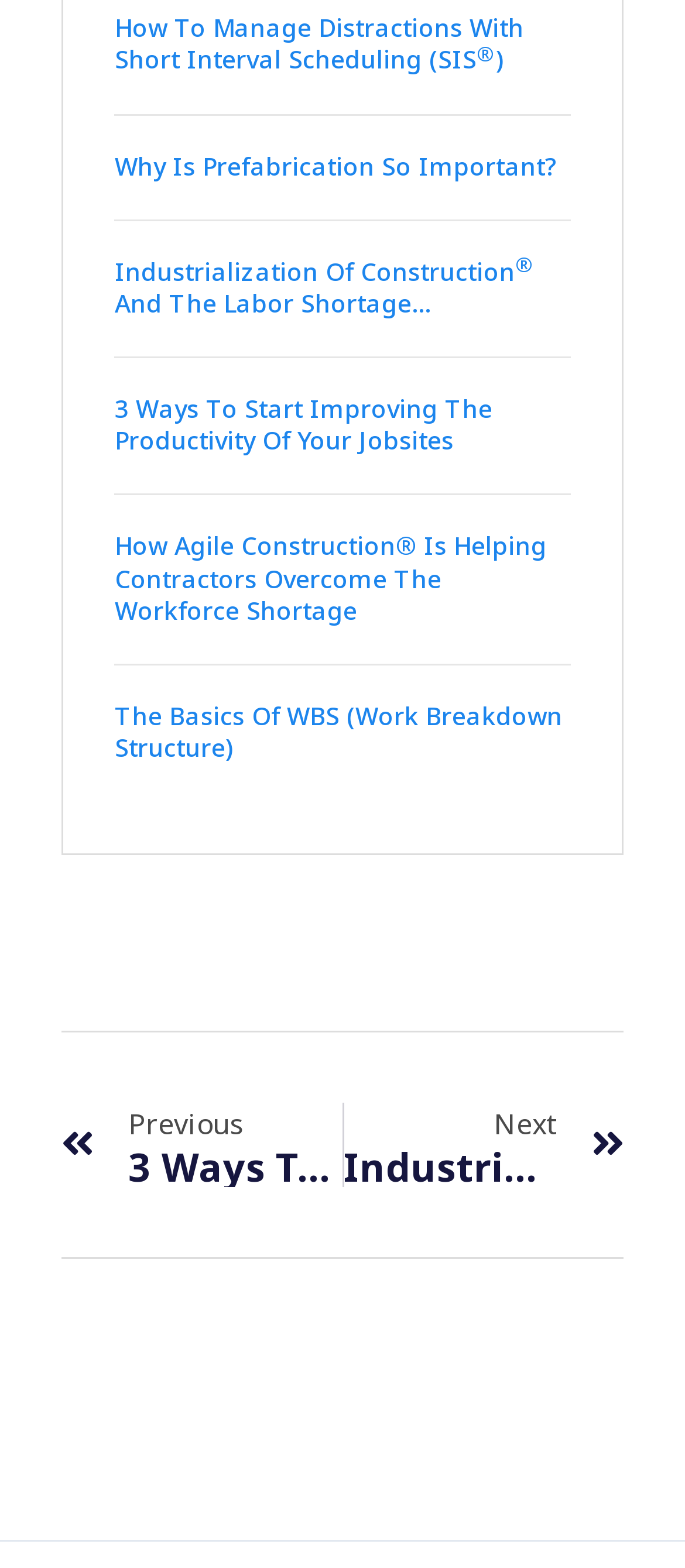Could you locate the bounding box coordinates for the section that should be clicked to accomplish this task: "go to the next article".

[0.501, 0.703, 0.91, 0.757]